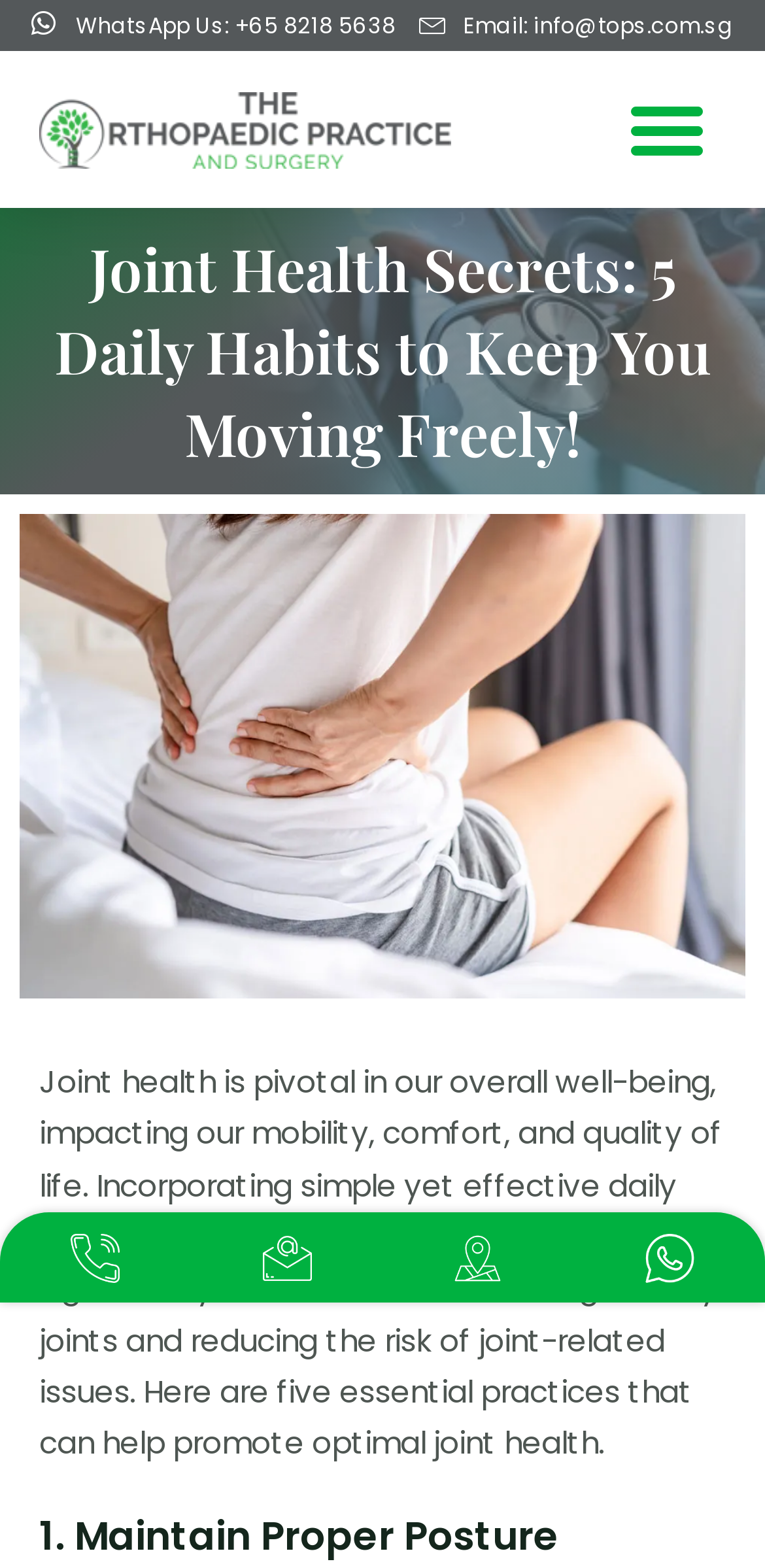What is the topic of the main image on the webpage?
Using the image, answer in one word or phrase.

Vertebral Fracture